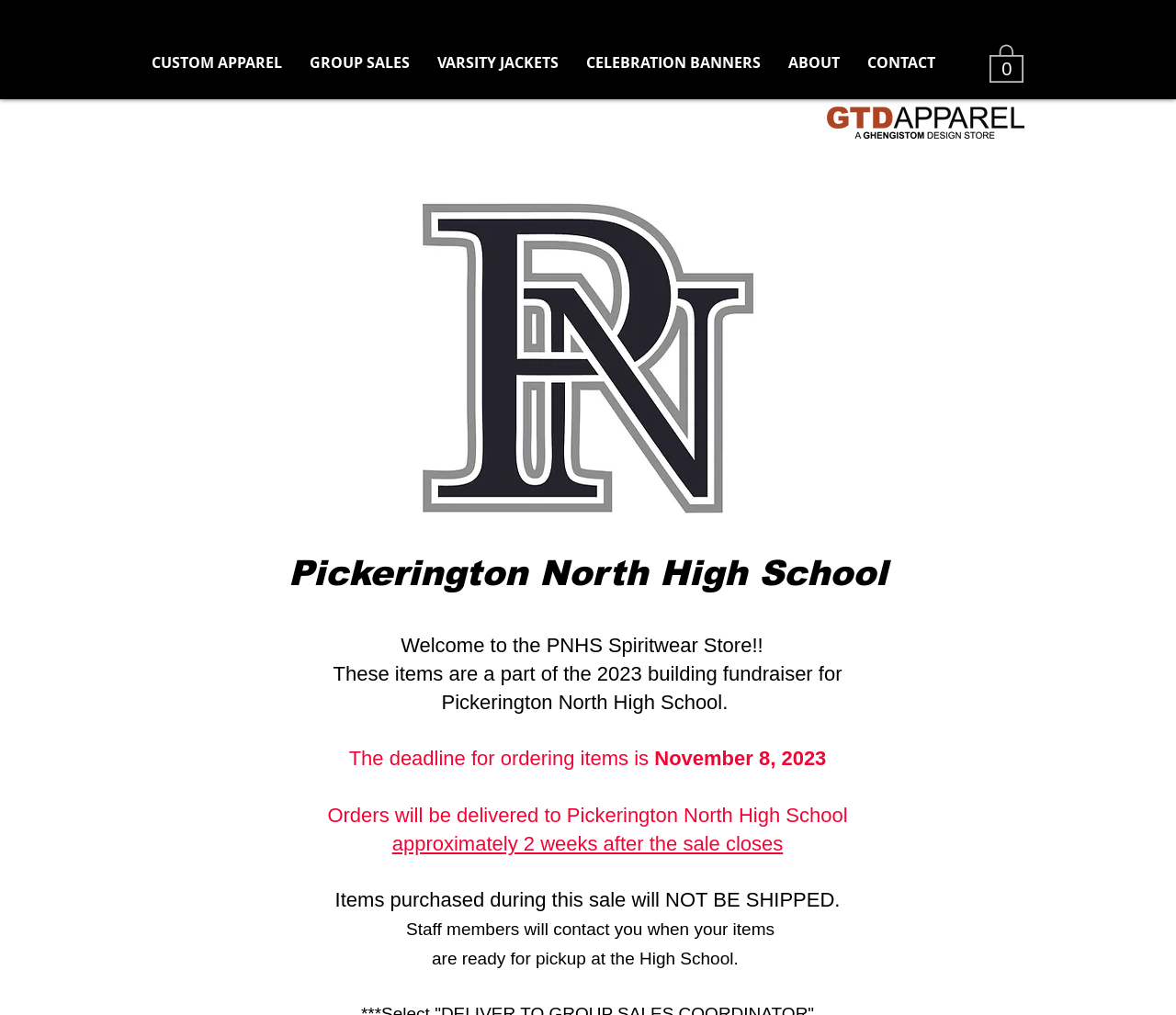Please provide the bounding box coordinate of the region that matches the element description: ﻿Adventurer's Guide. Coordinates should be in the format (top-left x, top-left y, bottom-right x, bottom-right y) and all values should be between 0 and 1.

None